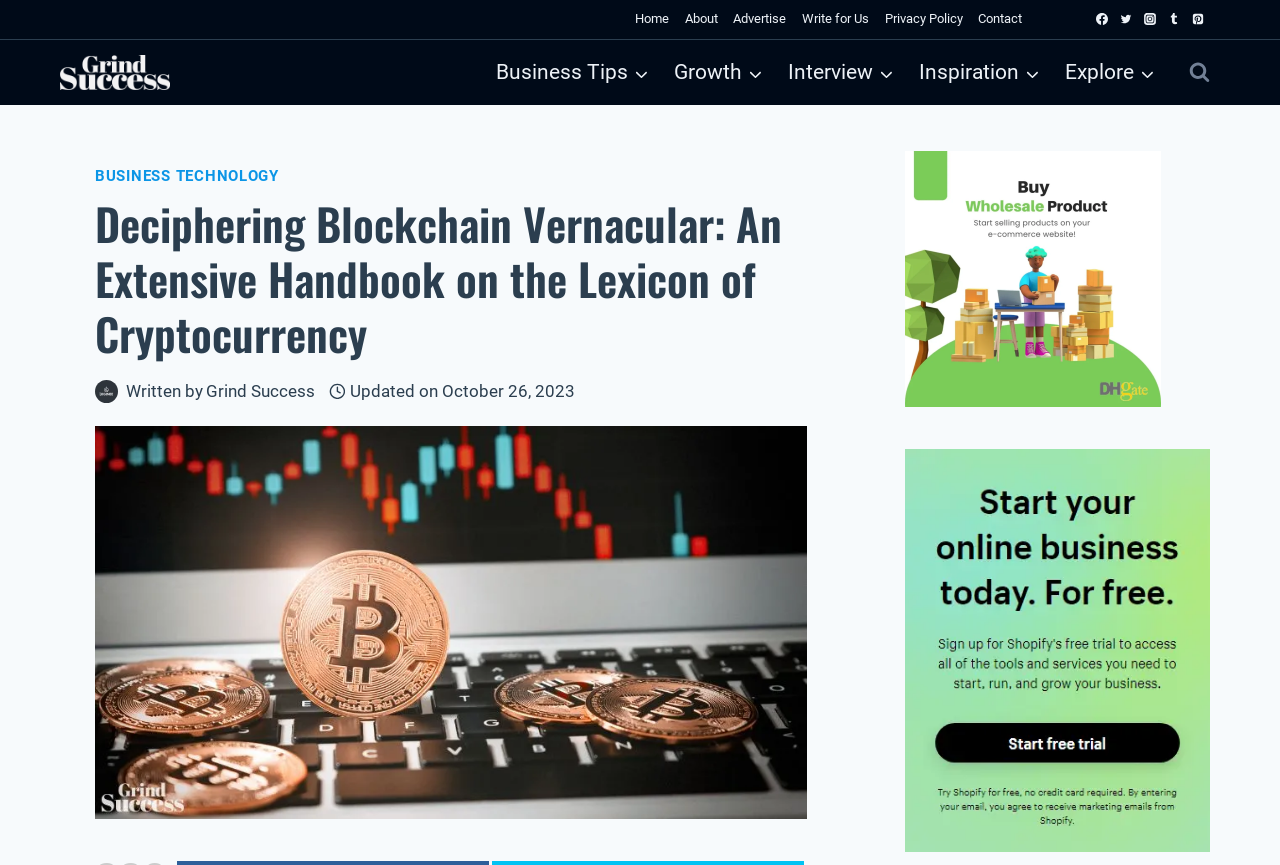What is the purpose of the button 'Child menu of Business Tips'?
Using the information from the image, provide a comprehensive answer to the question.

I analyzed the webpage and found that the button 'Child menu of Business Tips' is likely used to show a sub-menu related to 'Business Tips', as it is a button element with a similar label.